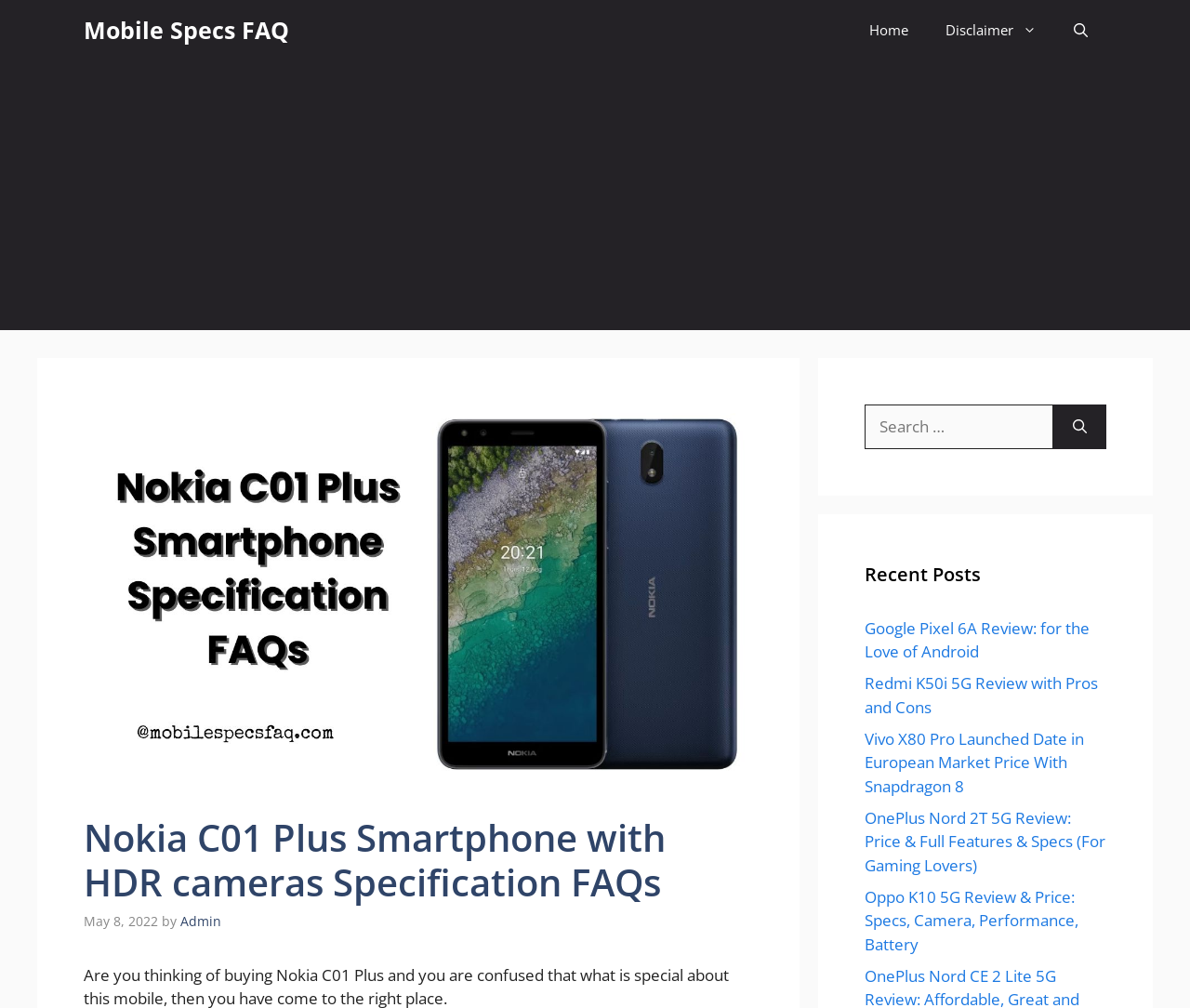Using the element description: "parent_node: Search for: aria-label="Search"", determine the bounding box coordinates for the specified UI element. The coordinates should be four float numbers between 0 and 1, [left, top, right, bottom].

[0.885, 0.401, 0.93, 0.445]